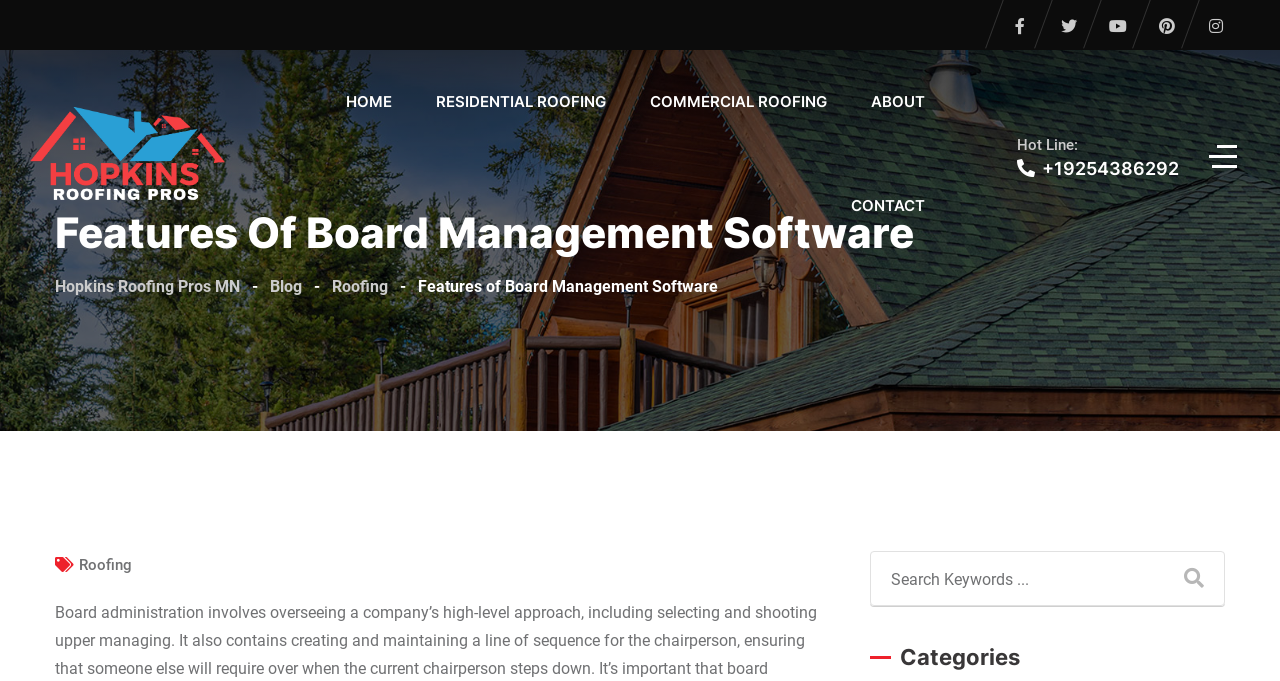Reply to the question with a single word or phrase:
What is the phone number on the webpage?

+19254386292